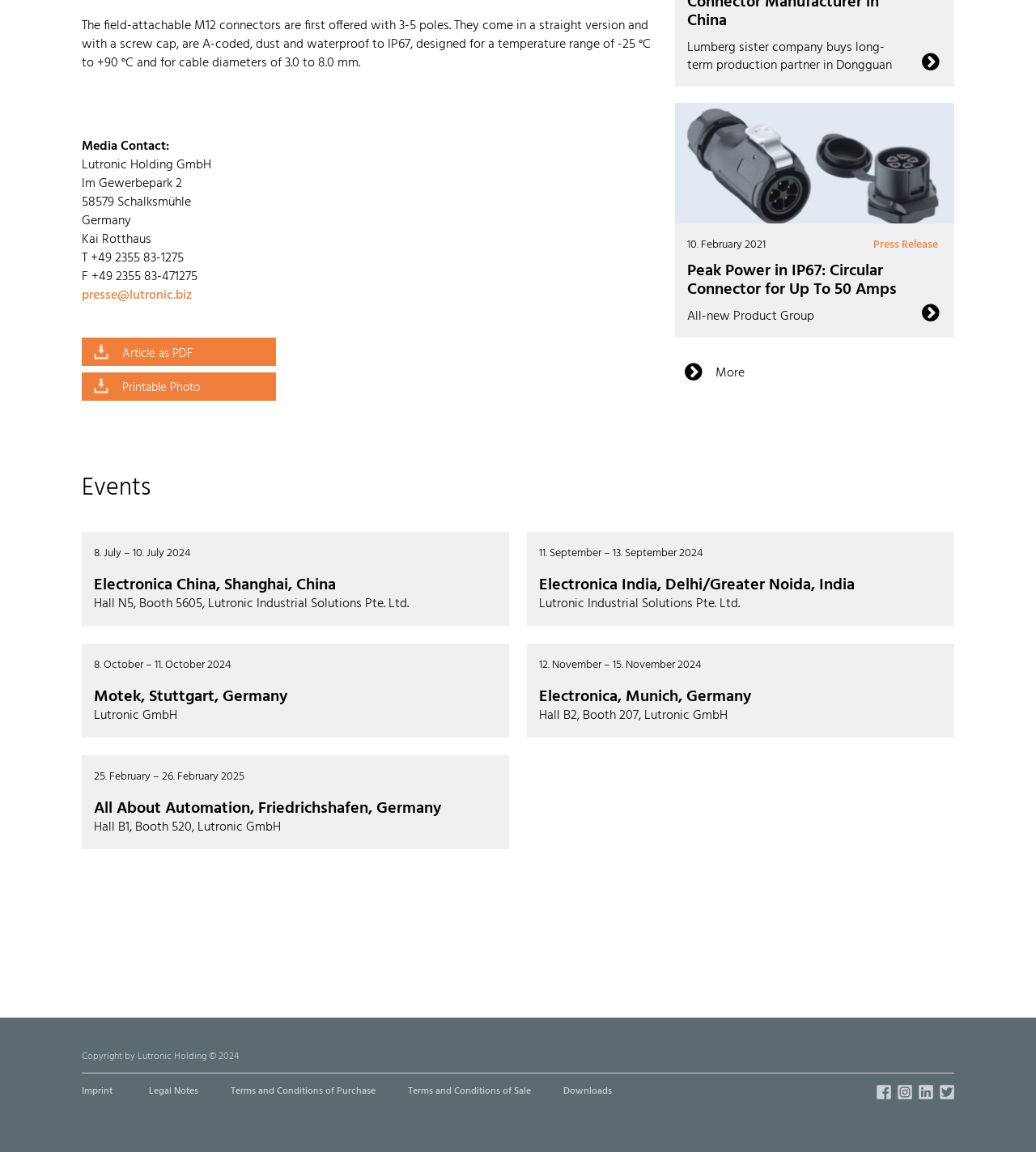Find the bounding box coordinates of the clickable area that will achieve the following instruction: "Visit the Imprint page".

[0.079, 0.94, 0.109, 0.954]